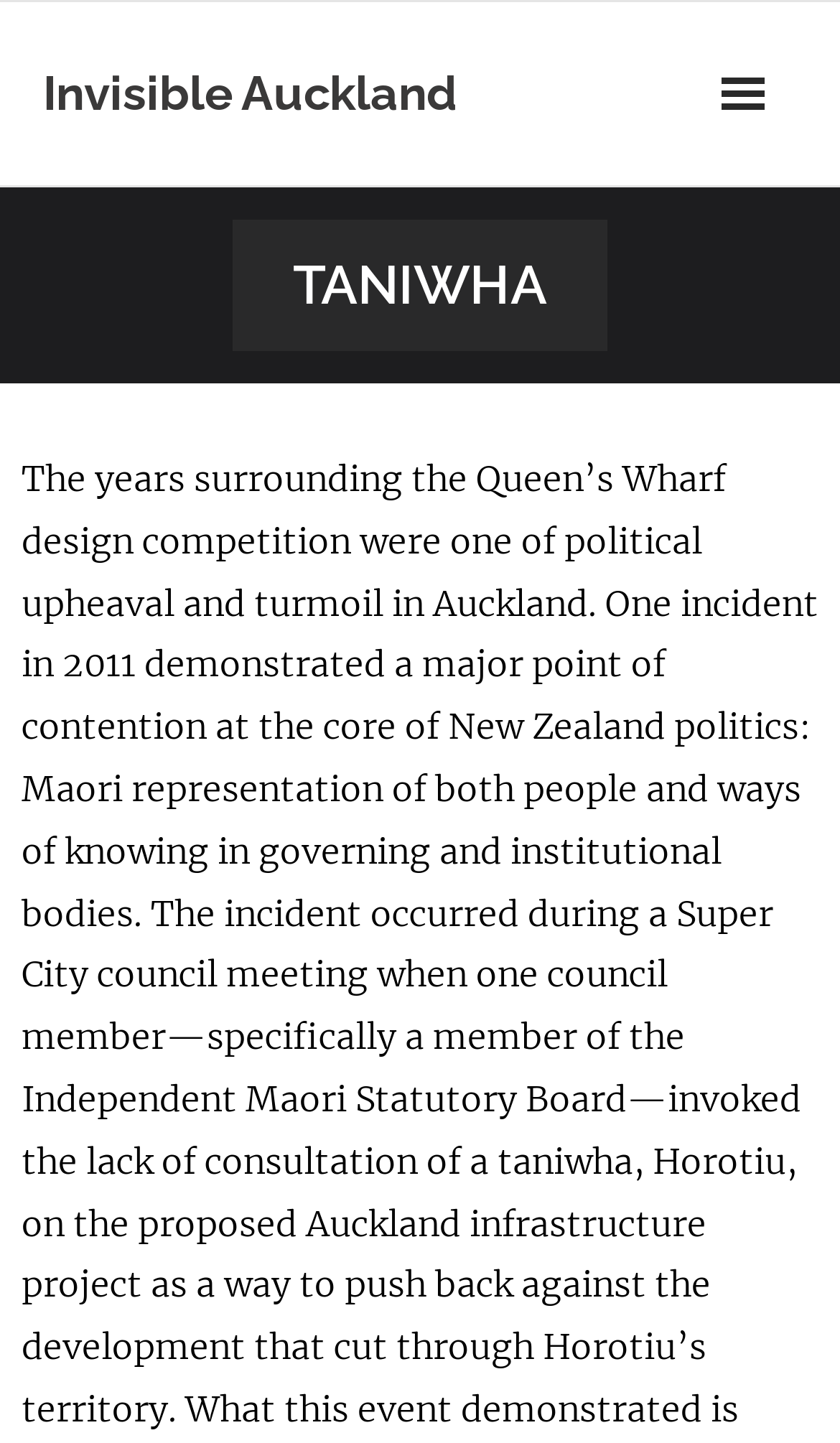Please provide the bounding box coordinate of the region that matches the element description: Invisible Auckland. Coordinates should be in the format (top-left x, top-left y, bottom-right x, bottom-right y) and all values should be between 0 and 1.

[0.051, 0.042, 0.821, 0.088]